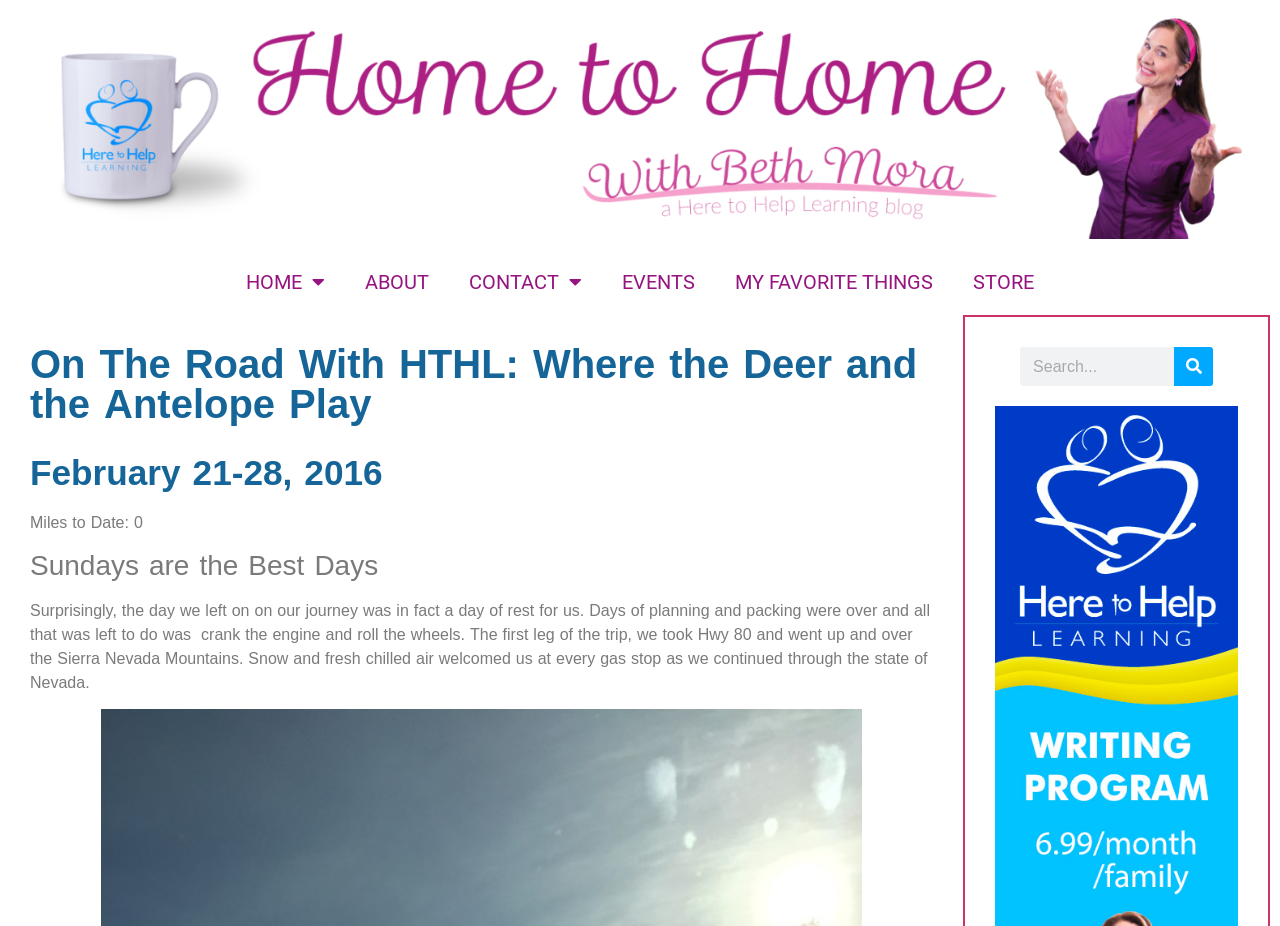With reference to the image, please provide a detailed answer to the following question: What is the first leg of the trip?

I found the answer by reading the paragraph of text that starts with 'Surprisingly, the day we left on on our journey...' which mentions that the first leg of the trip was taking Hwy 80 and going up and over the Sierra Nevada Mountains.